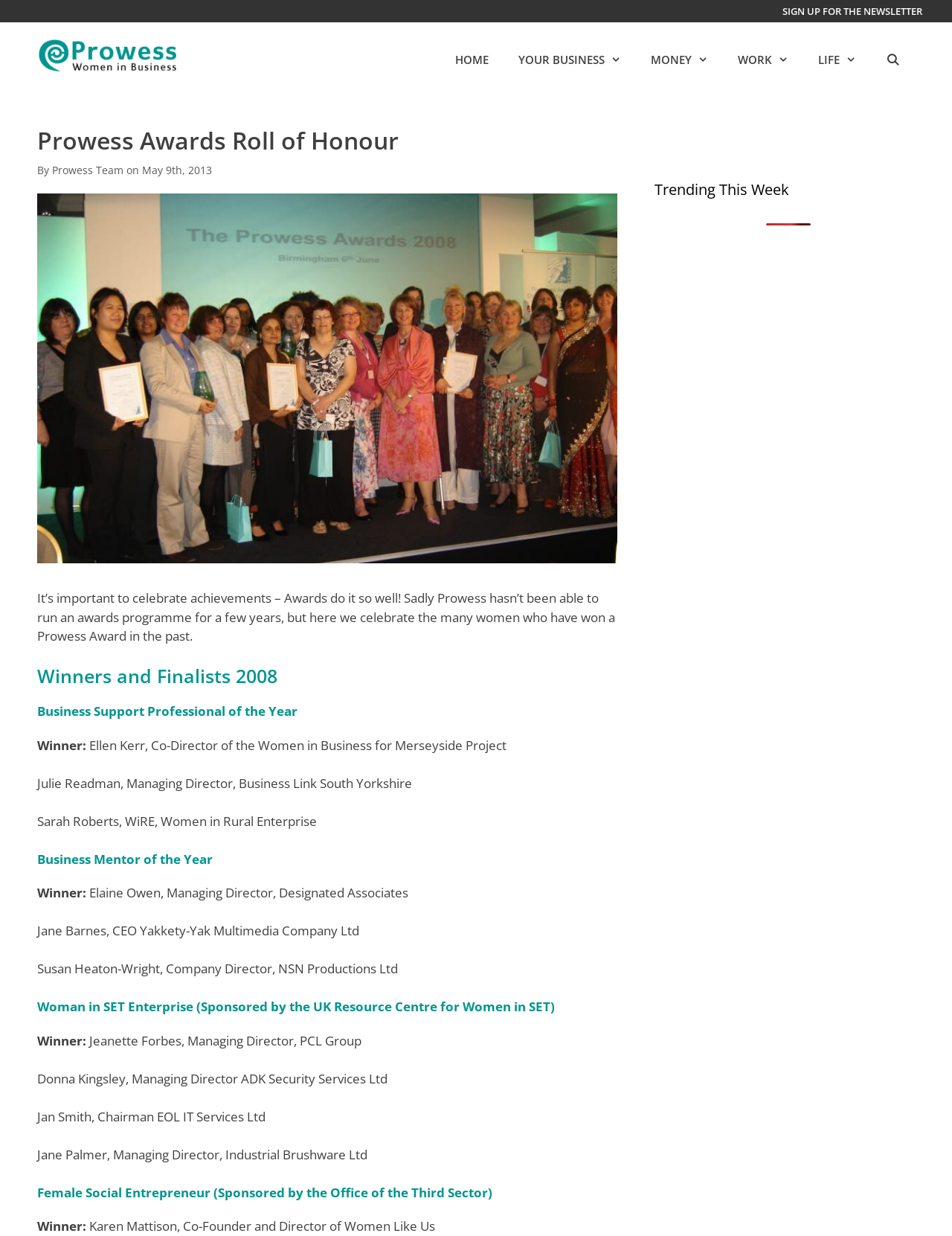Given the element description "Your Business" in the screenshot, predict the bounding box coordinates of that UI element.

[0.529, 0.018, 0.668, 0.078]